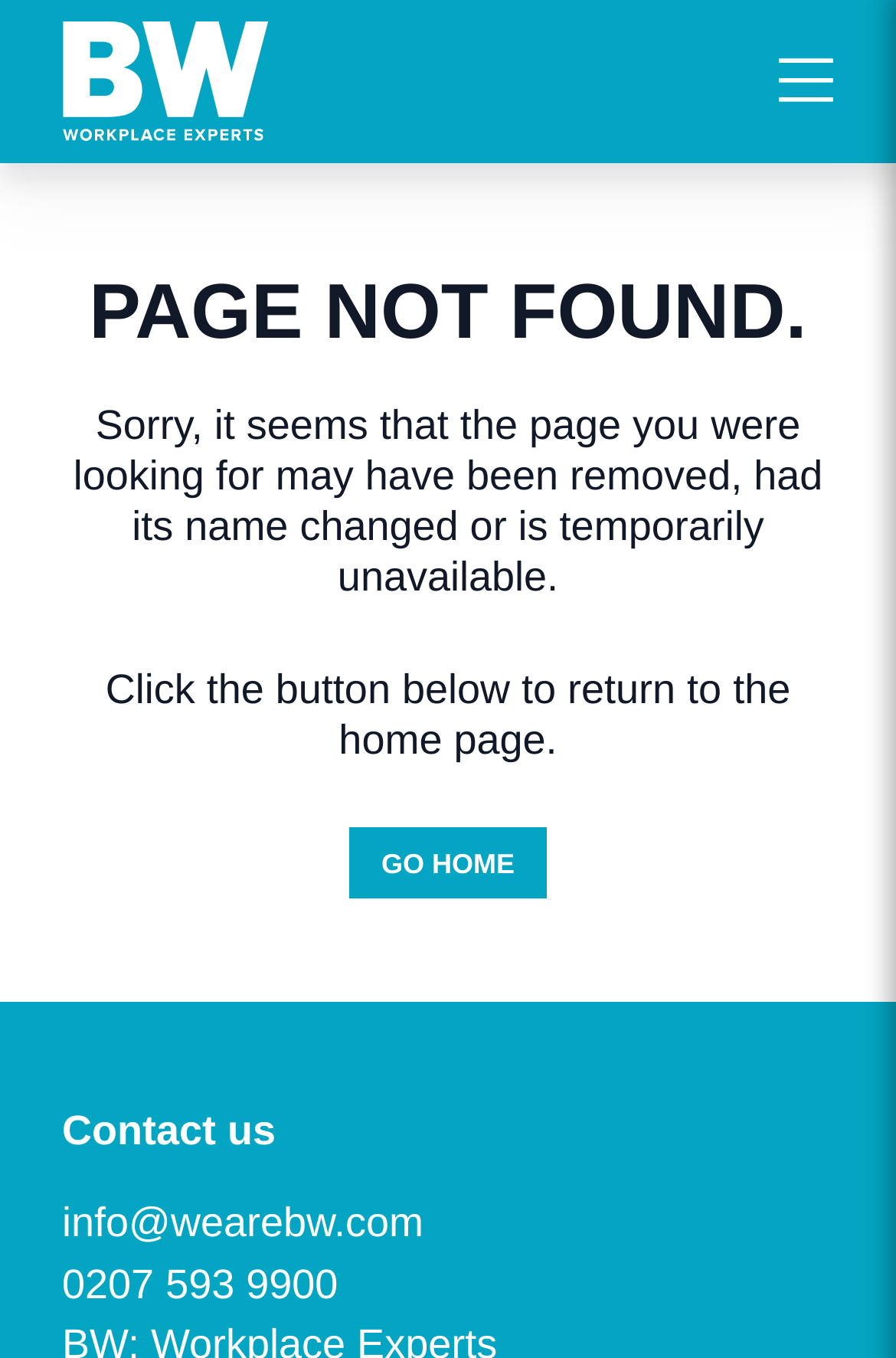Please identify the bounding box coordinates of the element's region that should be clicked to execute the following instruction: "explore careers". The bounding box coordinates must be four float numbers between 0 and 1, i.e., [left, top, right, bottom].

[0.069, 0.399, 0.295, 0.437]